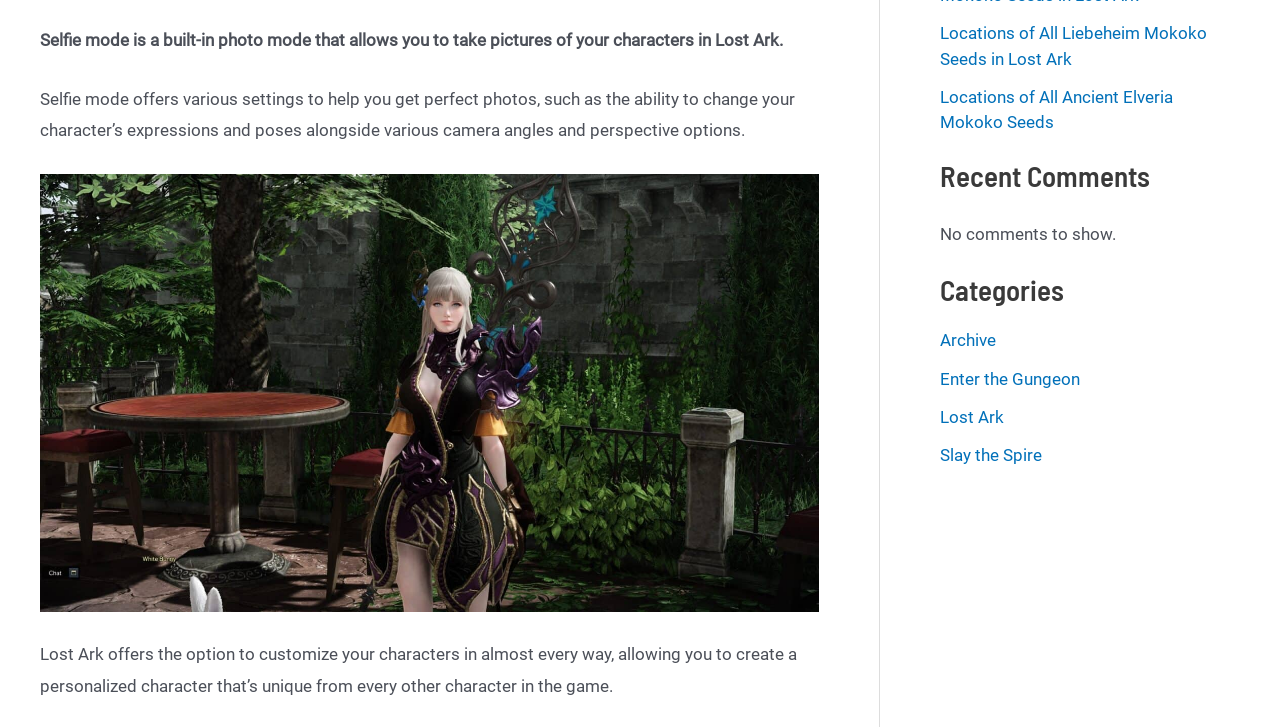Find the bounding box of the web element that fits this description: "Lost Ark".

[0.734, 0.56, 0.784, 0.587]